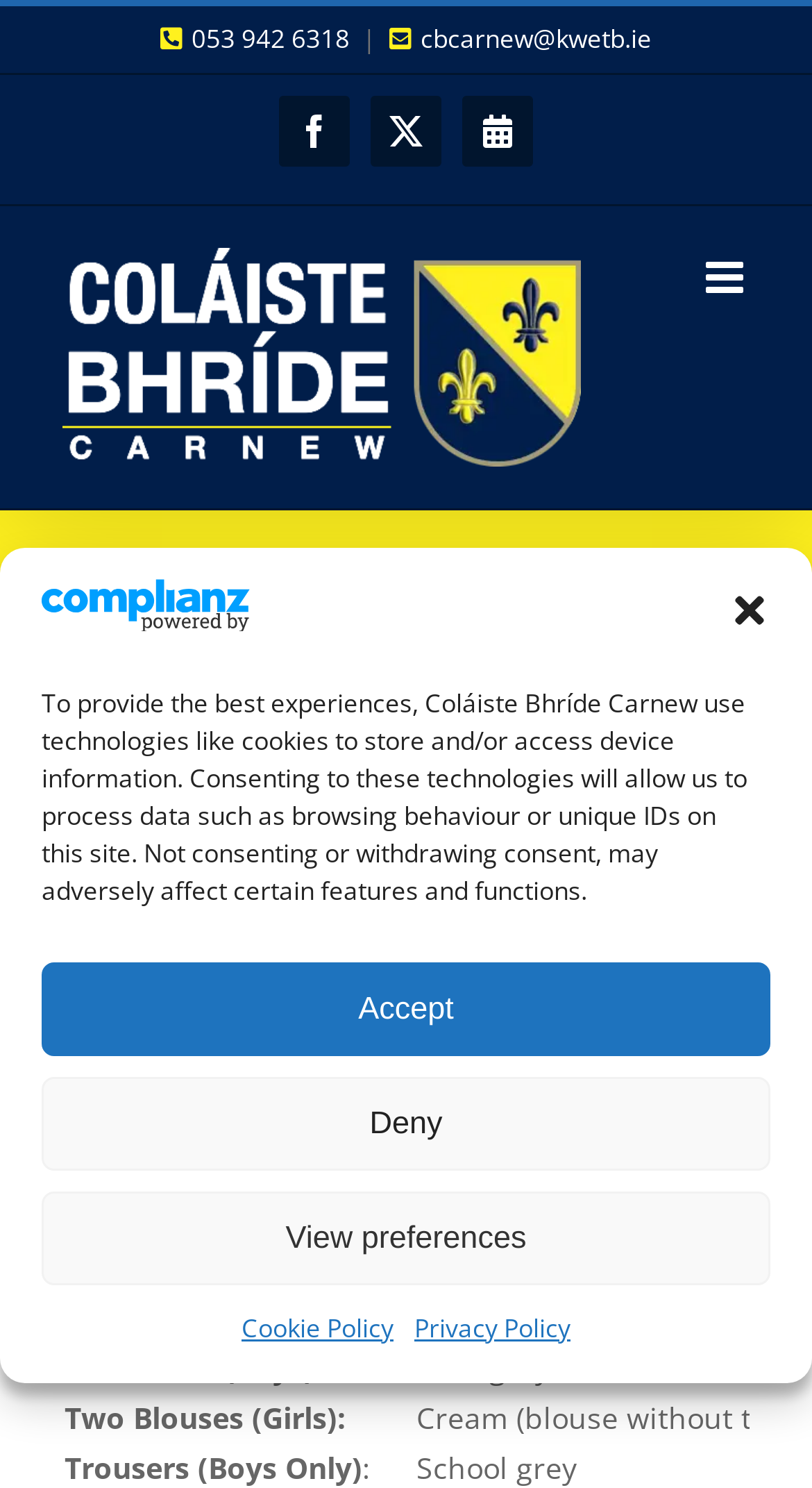Provide a thorough description of this webpage.

The webpage is about the school uniform specification for Coláiste Bhríde Carnew. At the top, there is a dialog box for managing cookie consent, which includes a close button, a description of the cookie policy, and buttons to accept, deny, or view preferences. Below this dialog box, there is a row of contact information, including a phone number, an email address, and social media links to Facebook and others.

On the left side of the page, there is a logo of Coláiste Bhríde Carnew, and a toggle button to open the mobile menu. Above the main content area, there is a page title bar with a heading that reads "Uniforms". 

The main content area is divided into sections, with headings that read "School Uniform" and "Specification". The text describes the school uniform, stating that it is available only through the school, and specifies the types of footwear that are acceptable. Below this, there is a table with details about the uniform items, including jumpers, shirts, blouses, and ties for boys and girls.

At the bottom of the page, there is a "Go to Top" link. Throughout the page, there are no images except for the school logo and a few icons for social media and other links.